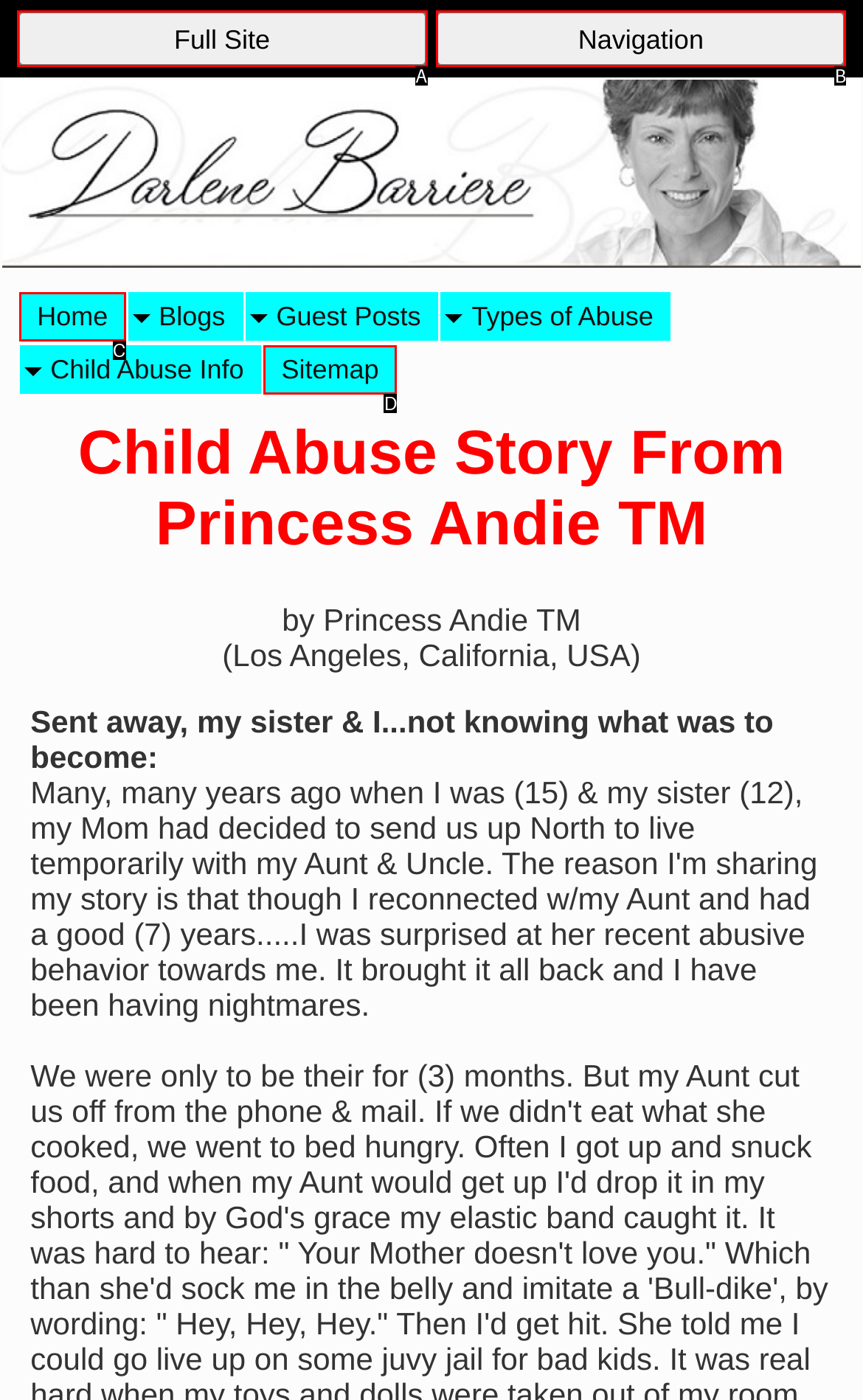Choose the option that best matches the element: alt="Modena Hair Institute"
Respond with the letter of the correct option.

None